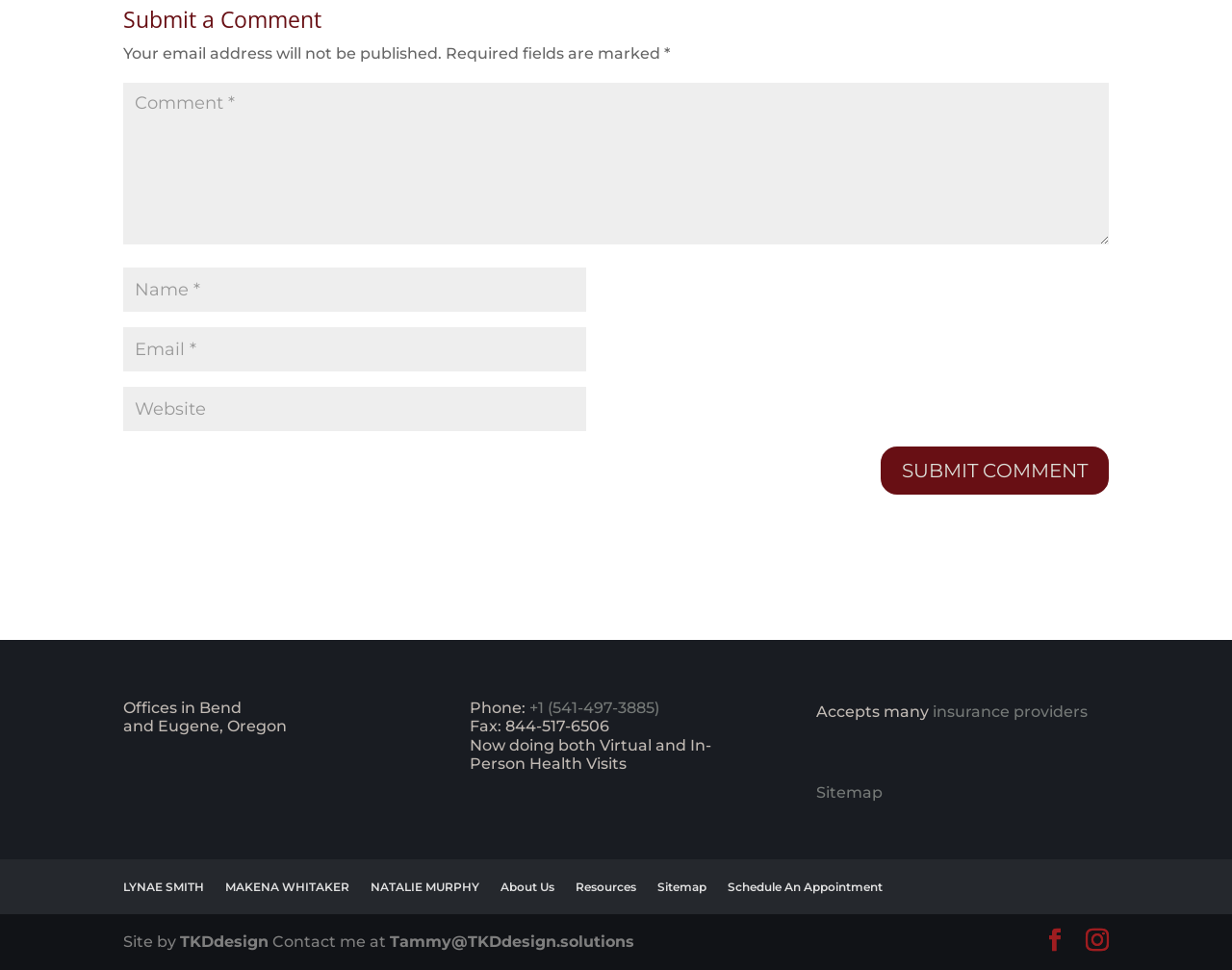Please specify the bounding box coordinates of the clickable region to carry out the following instruction: "Enter a comment". The coordinates should be four float numbers between 0 and 1, in the format [left, top, right, bottom].

[0.1, 0.085, 0.9, 0.252]